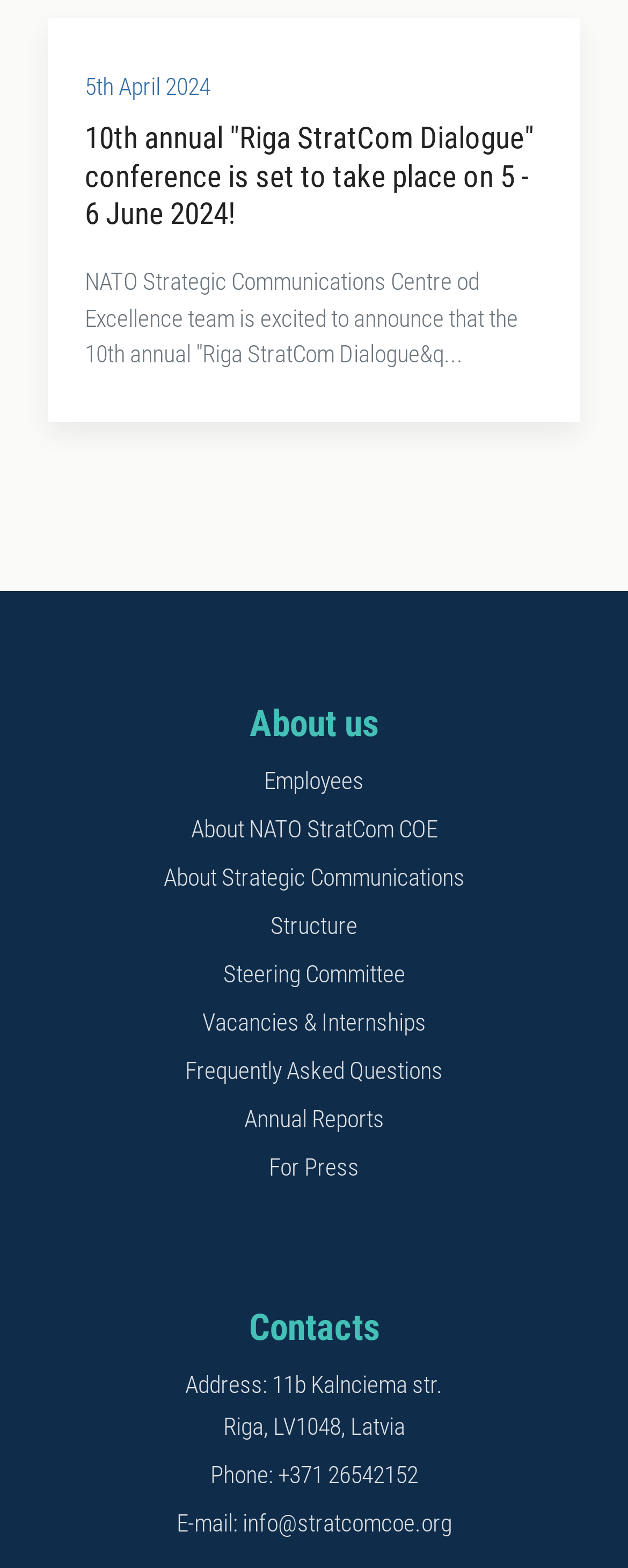Locate the bounding box coordinates of the element that should be clicked to execute the following instruction: "View annual reports".

[0.077, 0.7, 0.923, 0.731]